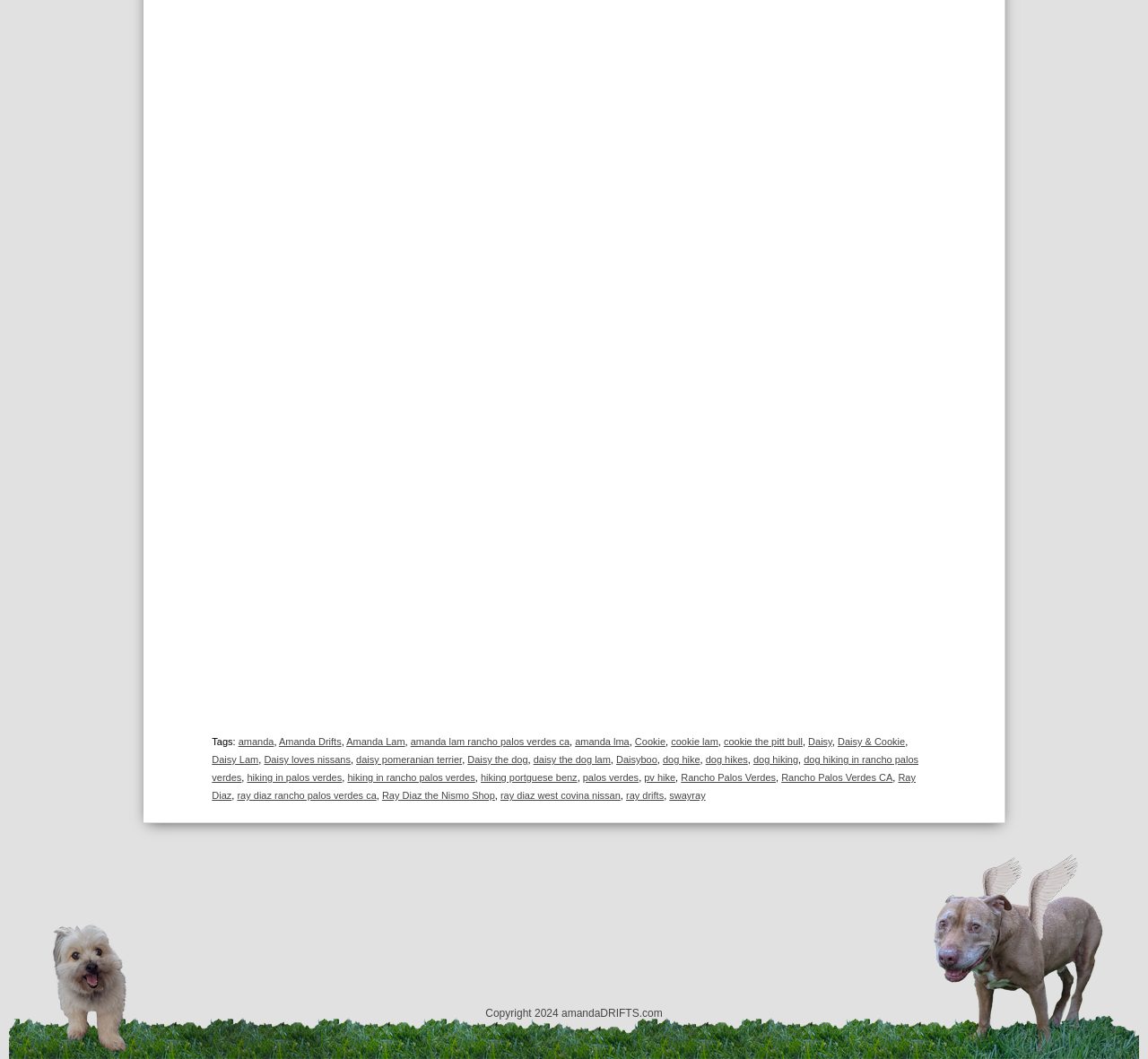Using the given description, provide the bounding box coordinates formatted as (top-left x, top-left y, bottom-right x, bottom-right y), with all values being floating point numbers between 0 and 1. Description: Daisy & Cookie

[0.73, 0.695, 0.788, 0.705]